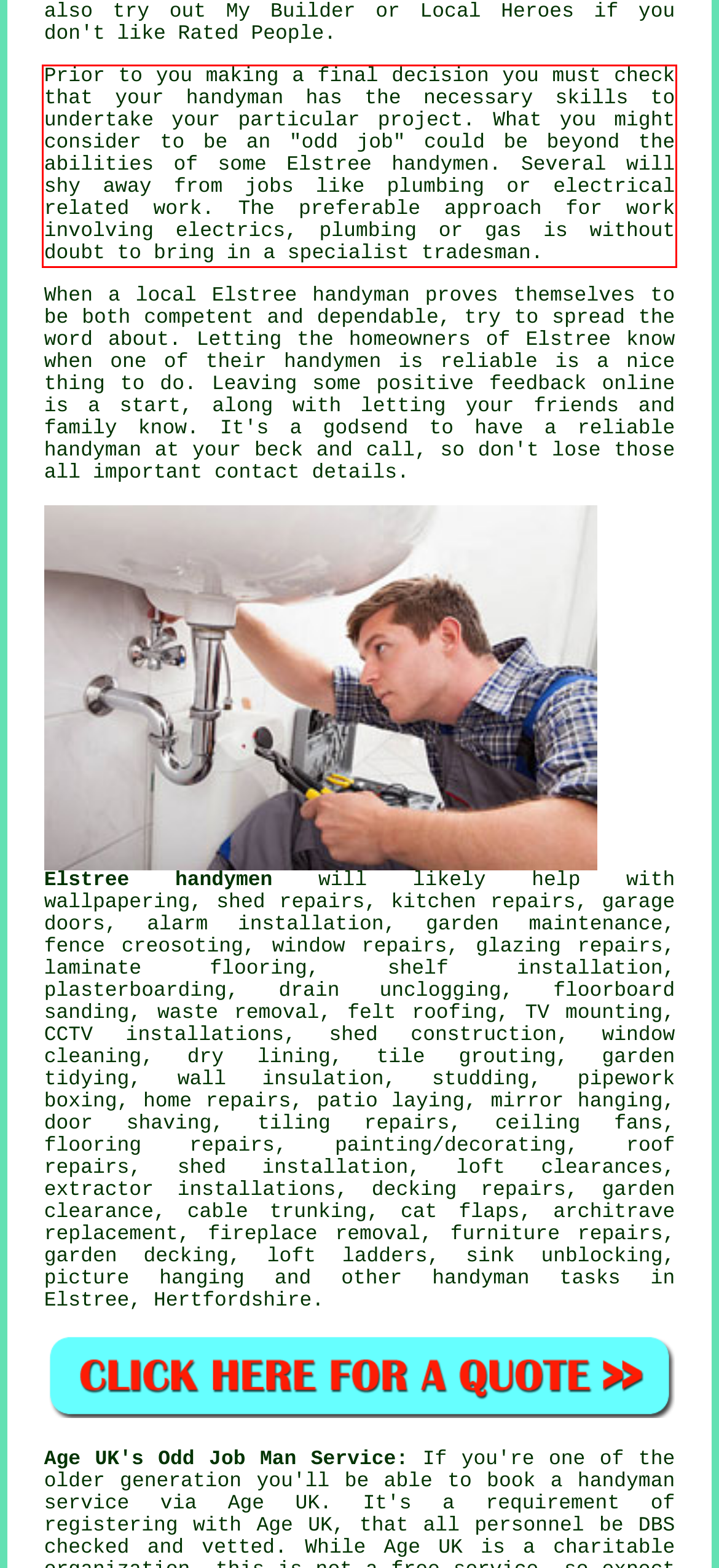Observe the screenshot of the webpage, locate the red bounding box, and extract the text content within it.

Prior to you making a final decision you must check that your handyman has the necessary skills to undertake your particular project. What you might consider to be an "odd job" could be beyond the abilities of some Elstree handymen. Several will shy away from jobs like plumbing or electrical related work. The preferable approach for work involving electrics, plumbing or gas is without doubt to bring in a specialist tradesman.